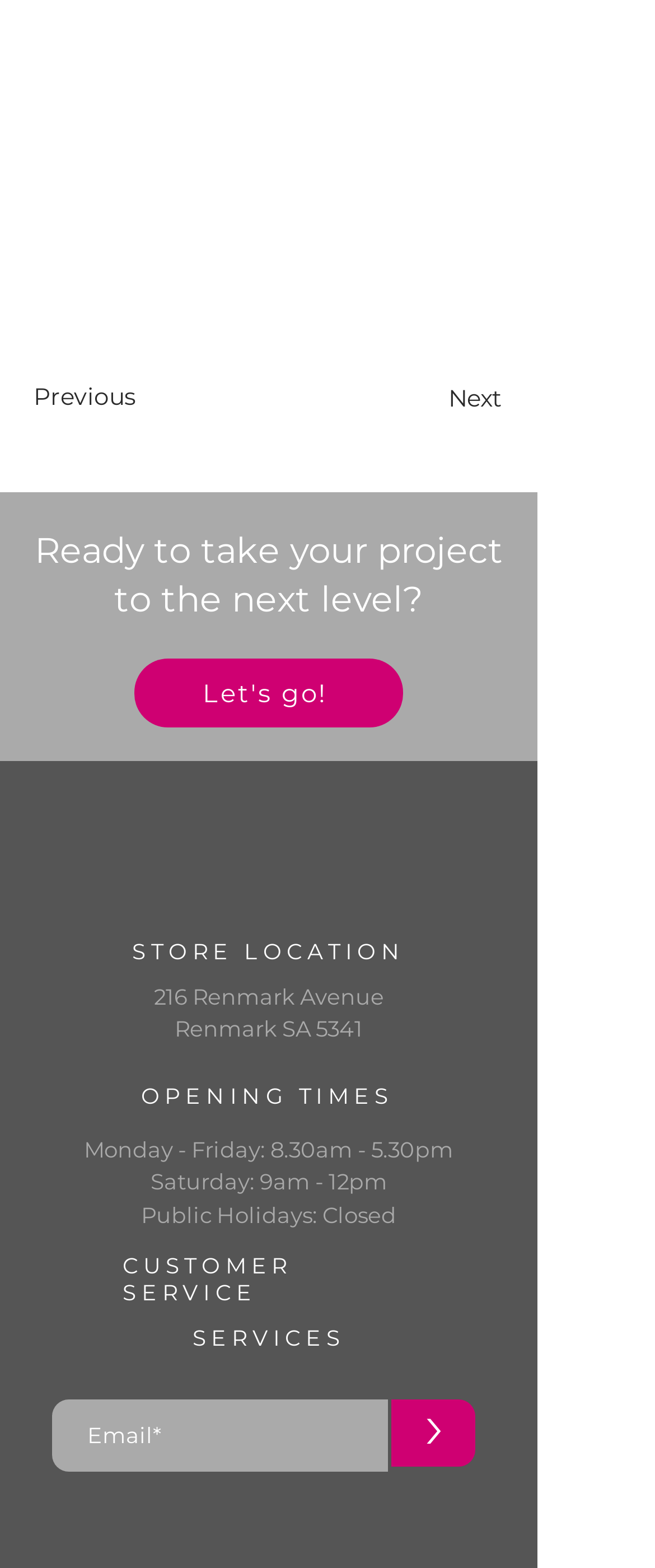Please provide a one-word or short phrase answer to the question:
What is the store location?

216 Renmark Avenue Renmark SA 5341